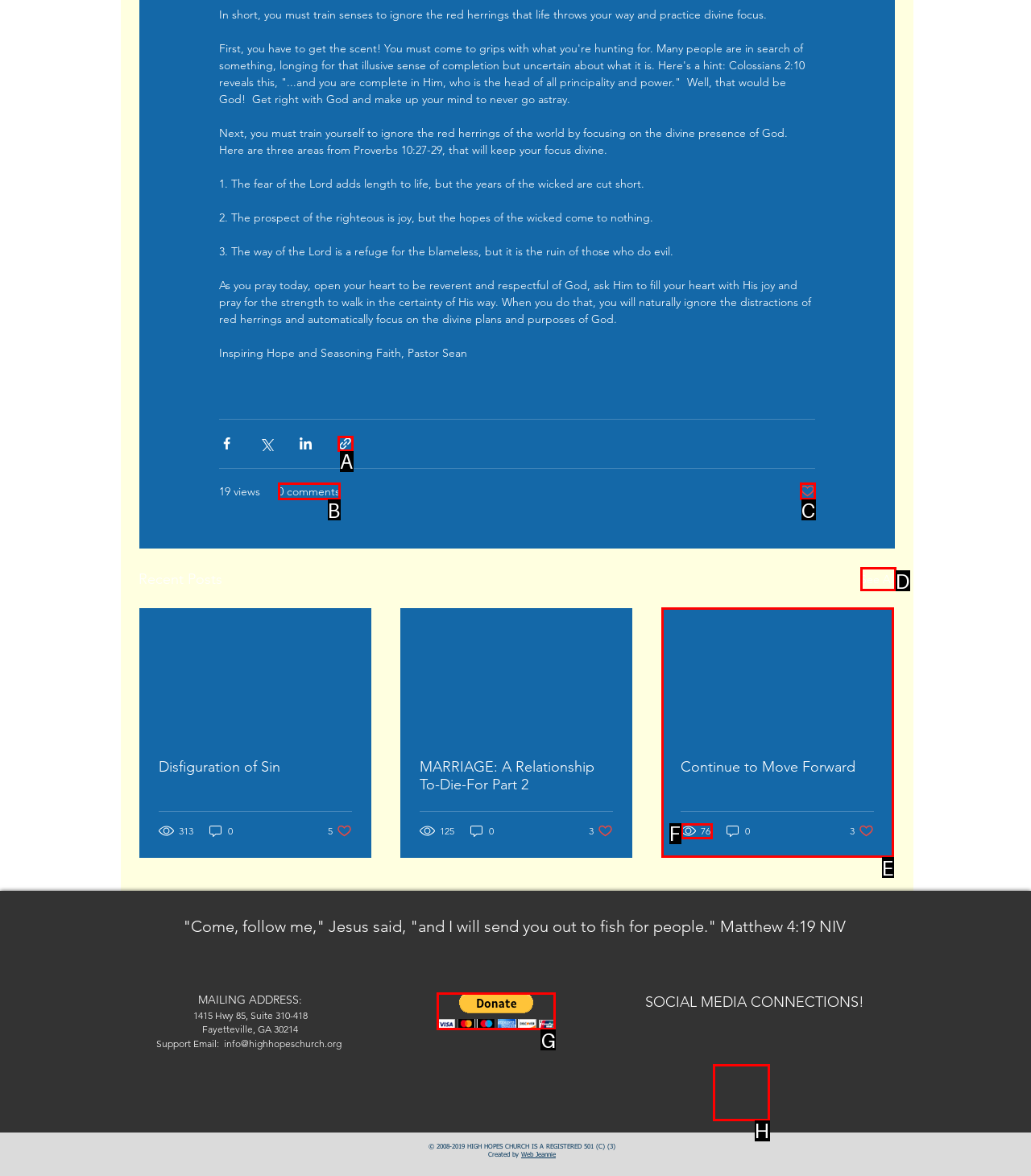For the instruction: Donate via PayPal, which HTML element should be clicked?
Respond with the letter of the appropriate option from the choices given.

G